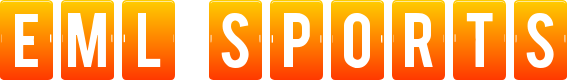Utilize the details in the image to thoroughly answer the following question: What event is the EML Sports logo displayed for?

The logo of EML Sports is prominently displayed as part of the branding for the Great Kaṉku-Breakaways Marathon and Fun Run Registration, indicating its association with the event.